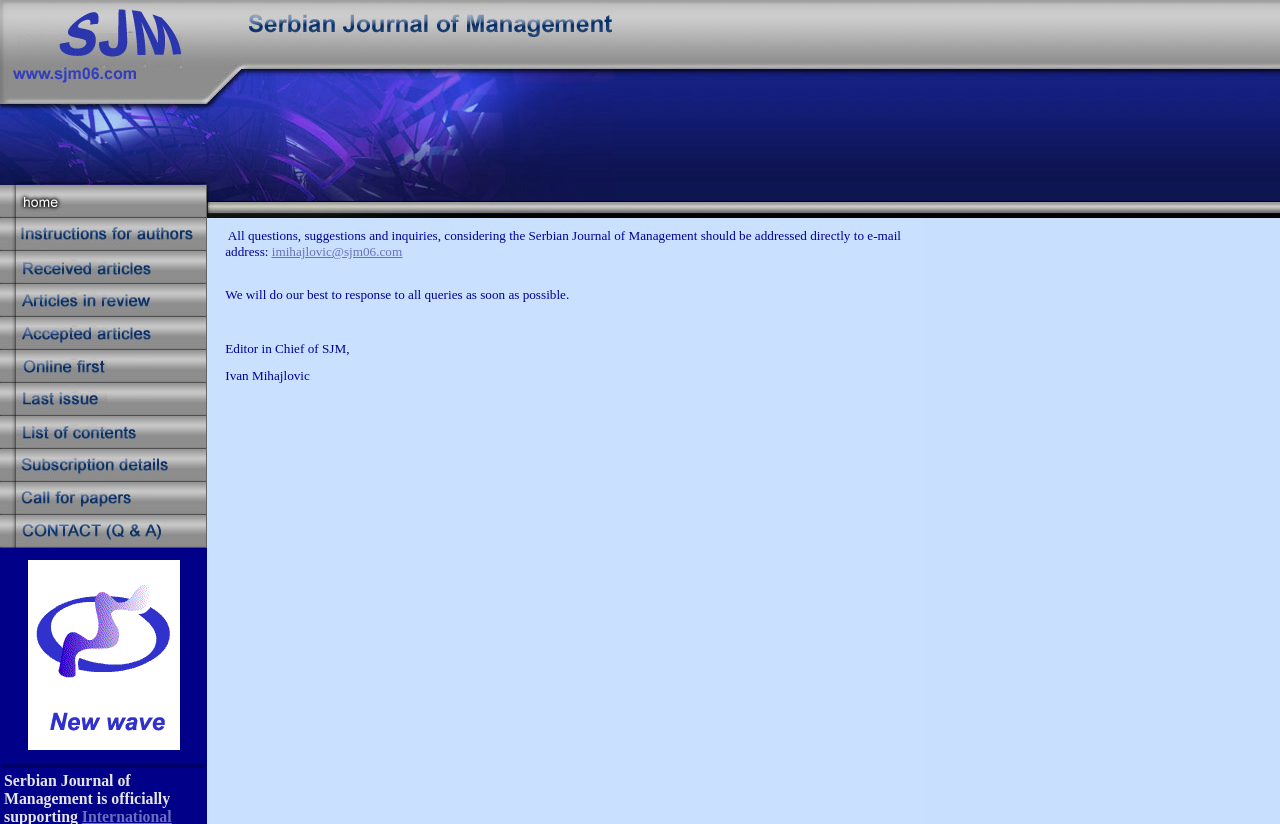Please identify the bounding box coordinates of the element that needs to be clicked to execute the following command: "browse the publications". Provide the bounding box using four float numbers between 0 and 1, formatted as [left, top, right, bottom].

[0.0, 0.252, 0.162, 0.267]